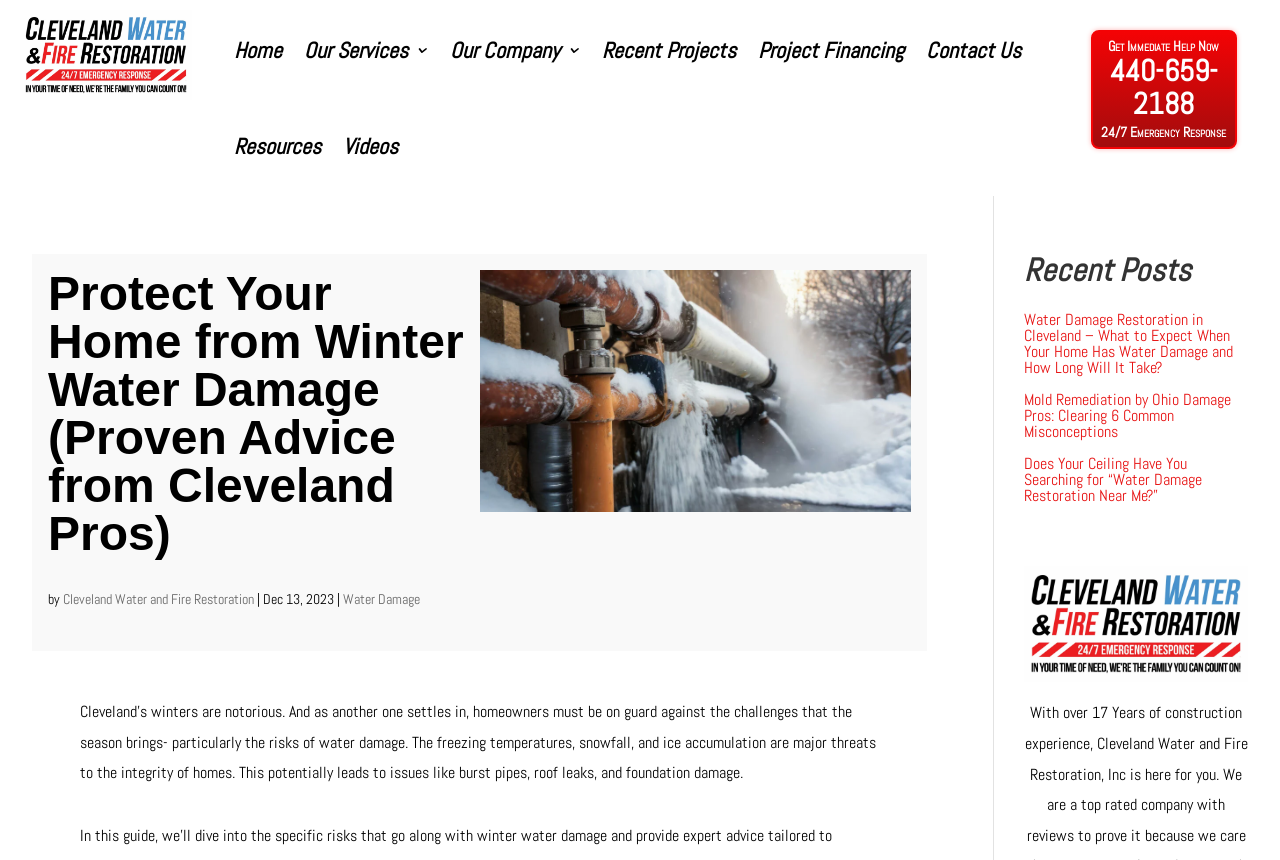Identify the bounding box for the described UI element. Provide the coordinates in (top-left x, top-left y, bottom-right x, bottom-right y) format with values ranging from 0 to 1: Home

[0.183, 0.049, 0.22, 0.077]